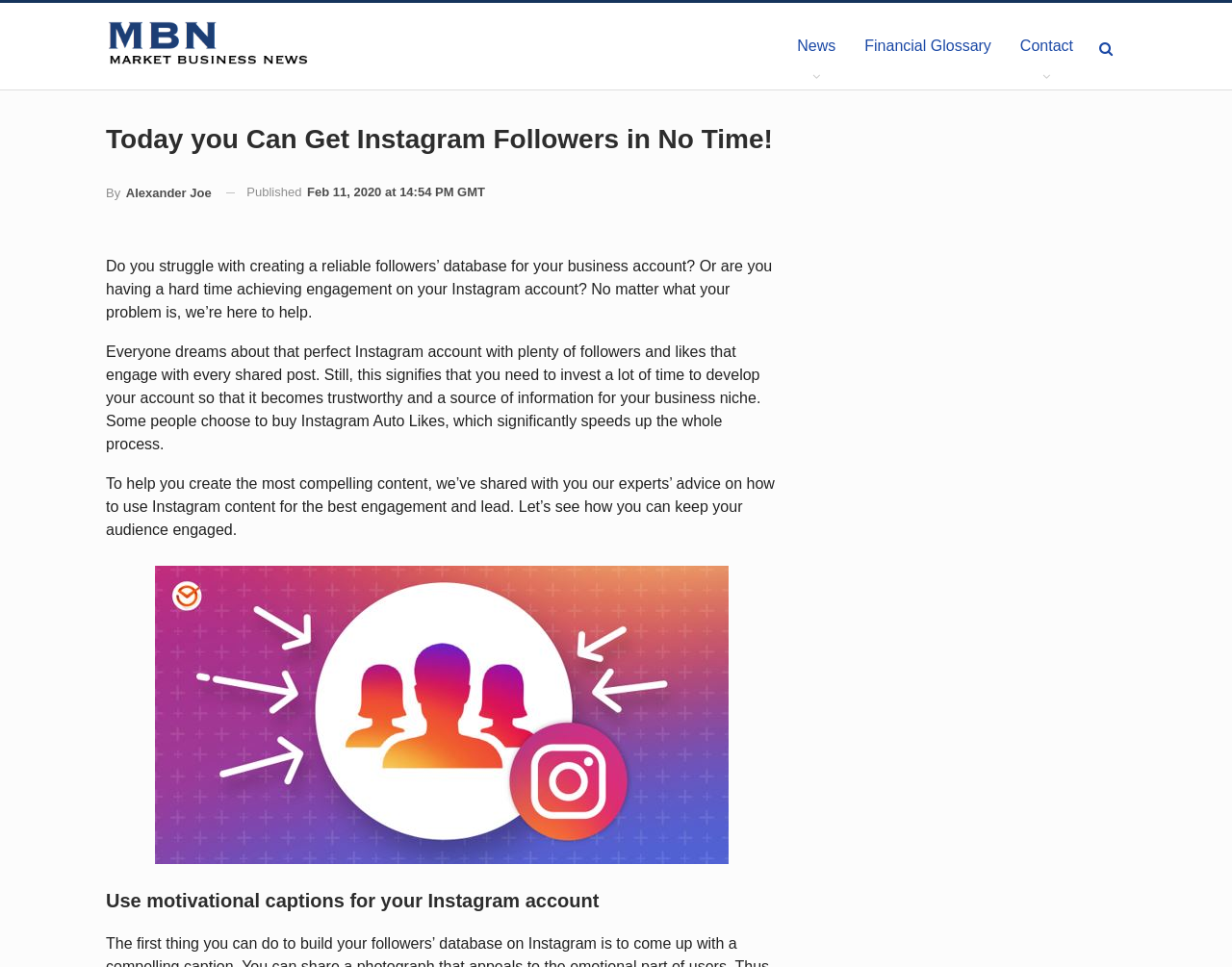Provide an in-depth caption for the contents of the webpage.

This webpage is an article about getting Instagram followers quickly. At the top left, there is a link to "Market Business News" accompanied by an image with the same name. To the right of this link, there are three more links: "News", "Financial Glossary", and "Contact". Below these links, there is a heading that repeats the title of the article, "Today you Can Get Instagram Followers in No Time!".

Under the heading, the author's name, "By Alexander Joe", is displayed, followed by the publication date and time, "Feb 11, 2020 at 14:54 PM GMT". The main content of the article starts with a paragraph that asks questions about struggling to create a reliable followers' database and achieving engagement on an Instagram account. The text then explains that the article will provide help with these issues.

The next two paragraphs discuss the importance of investing time to develop a trustworthy Instagram account and the option of buying Instagram Auto Likes to speed up the process. The article then promises to share expert advice on how to use Instagram content for the best engagement and lead.

Below these paragraphs, there is a heading that suggests using motivational captions for an Instagram account, accompanied by an image labeled "Instagram followers image 49303390393039".